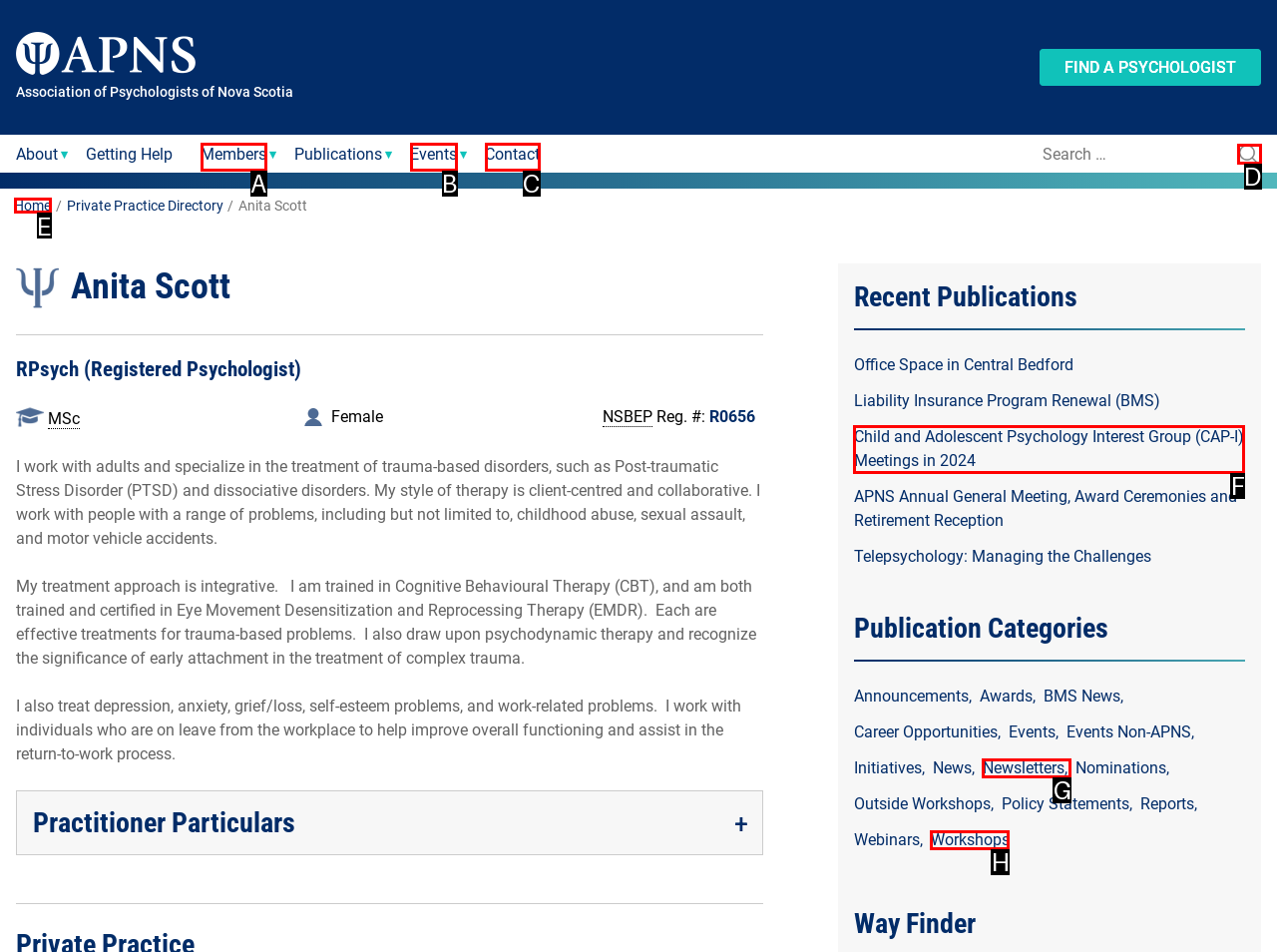Pick the HTML element that should be clicked to execute the task: Visit the 'Home' page
Respond with the letter corresponding to the correct choice.

E